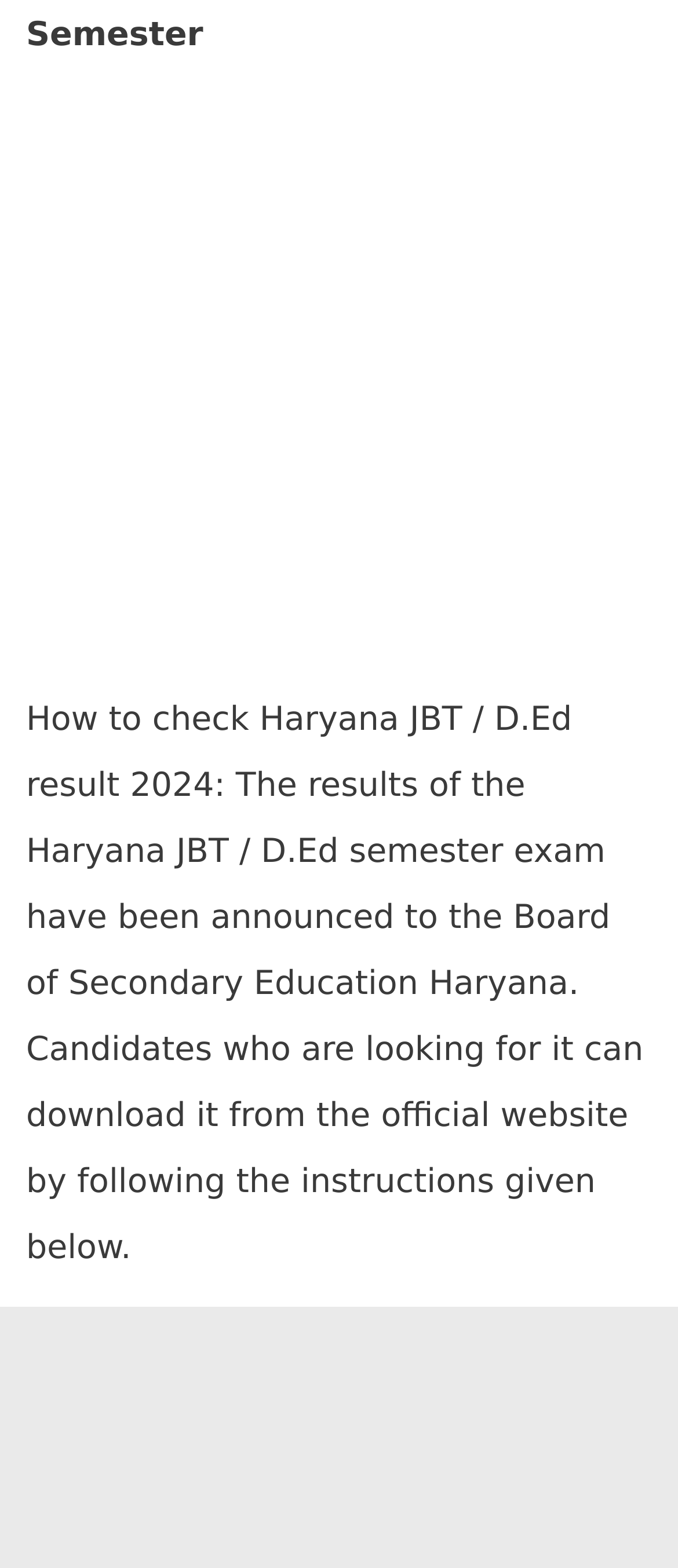Bounding box coordinates should be in the format (top-left x, top-left y, bottom-right x, bottom-right y) and all values should be floating point numbers between 0 and 1. Determine the bounding box coordinate for the UI element described as: Disclaimer – User Agreement

[0.061, 0.639, 0.688, 0.659]